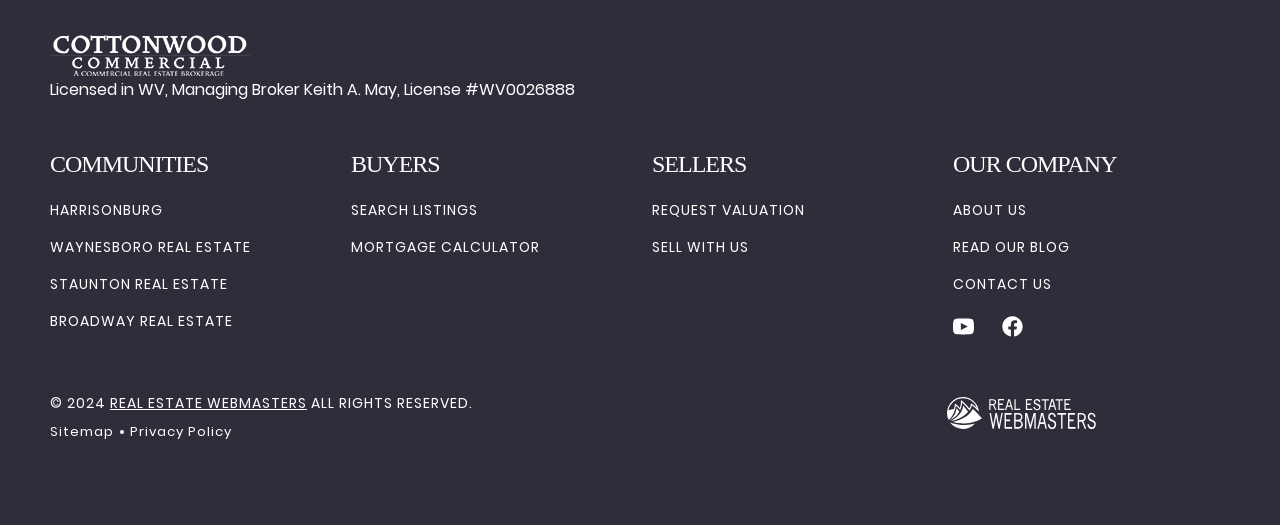From the element description: "Mortgage Calculator", extract the bounding box coordinates of the UI element. The coordinates should be expressed as four float numbers between 0 and 1, in the order [left, top, right, bottom].

[0.274, 0.451, 0.422, 0.491]